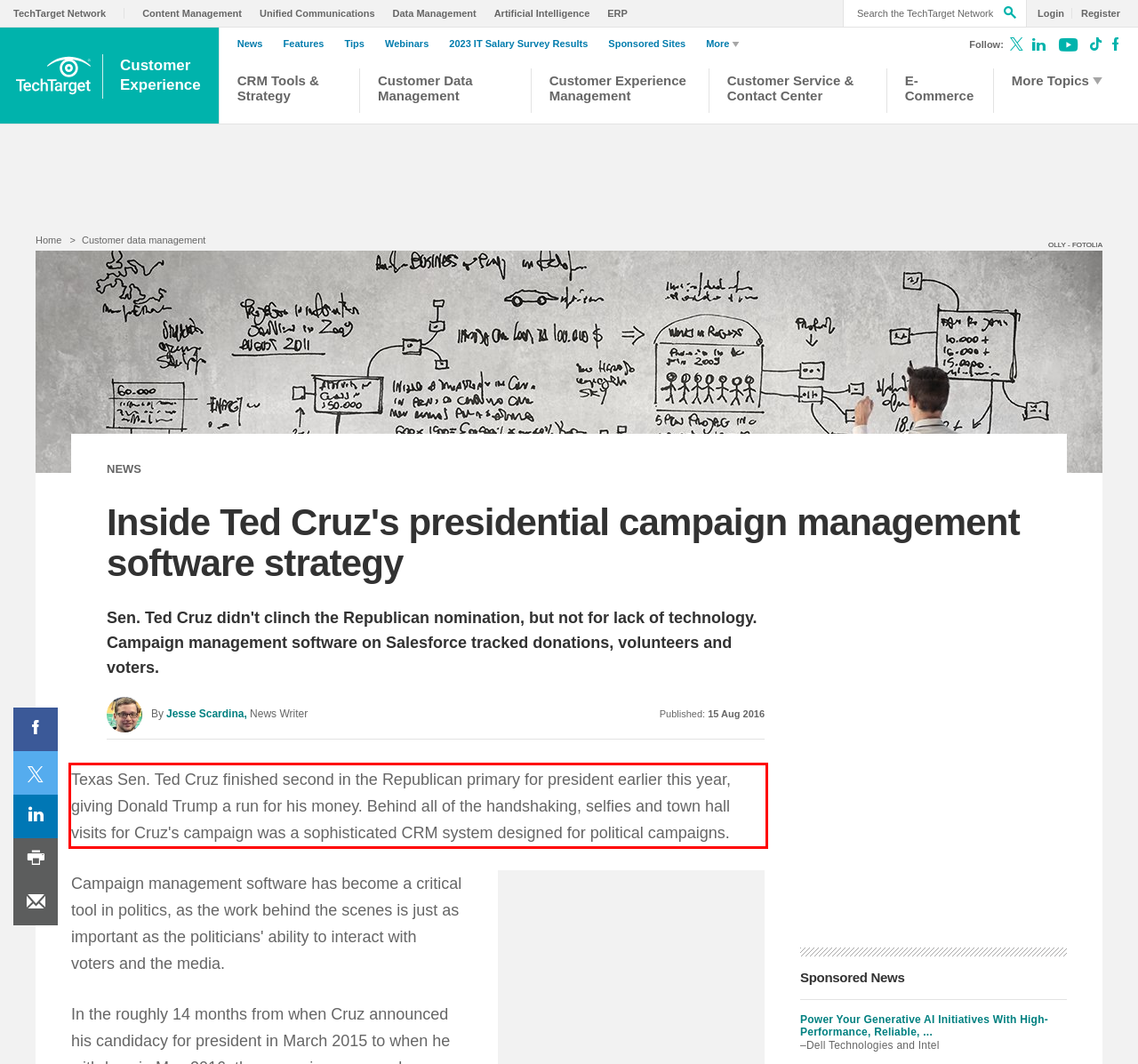Look at the webpage screenshot and recognize the text inside the red bounding box.

Texas Sen. Ted Cruz finished second in the Republican primary for president earlier this year, giving Donald Trump a run for his money. Behind all of the handshaking, selfies and town hall visits for Cruz's campaign was a sophisticated CRM system designed for political campaigns.